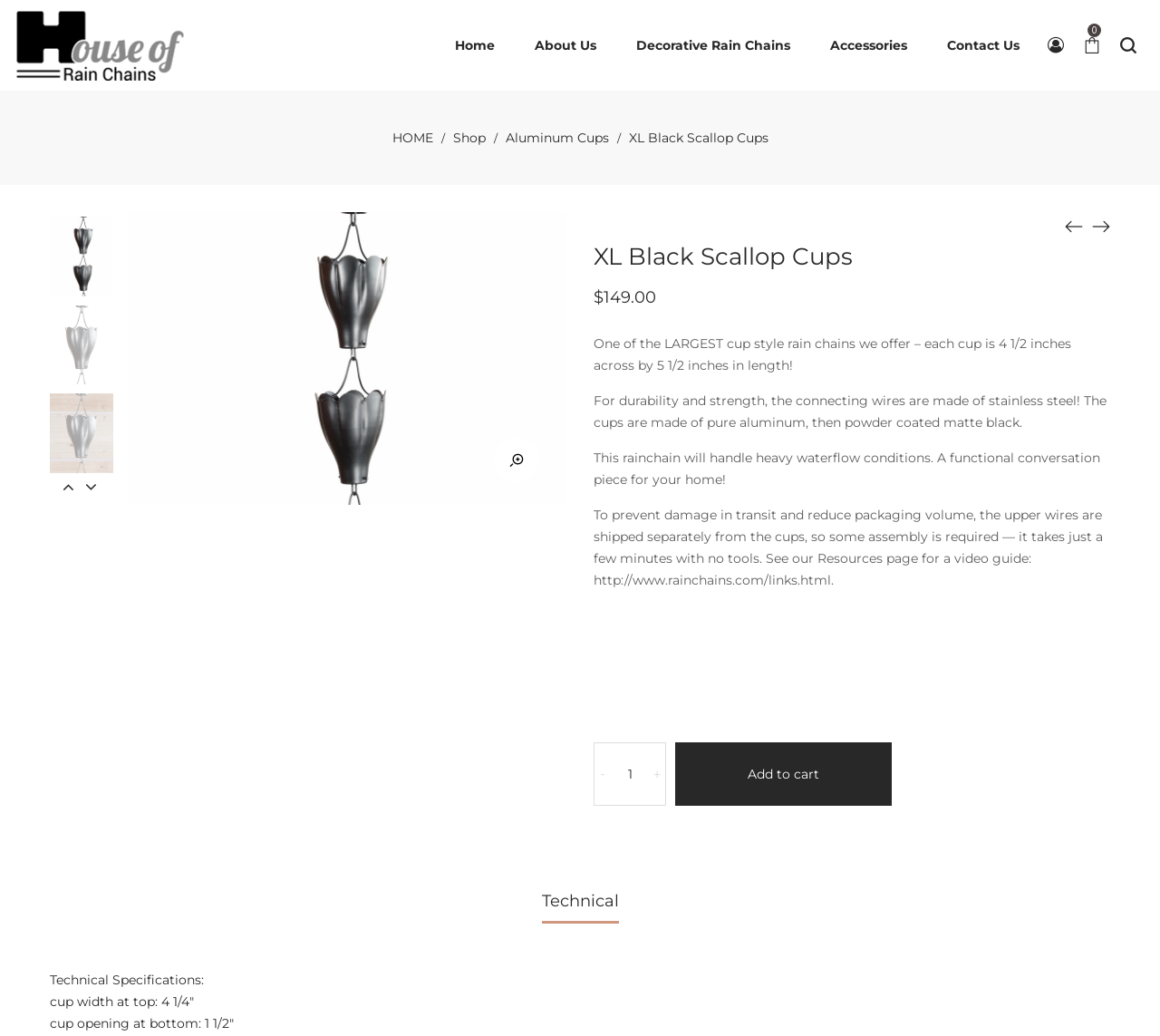Pinpoint the bounding box coordinates of the clickable element to carry out the following instruction: "Click the 'Shop' link."

[0.39, 0.125, 0.418, 0.141]